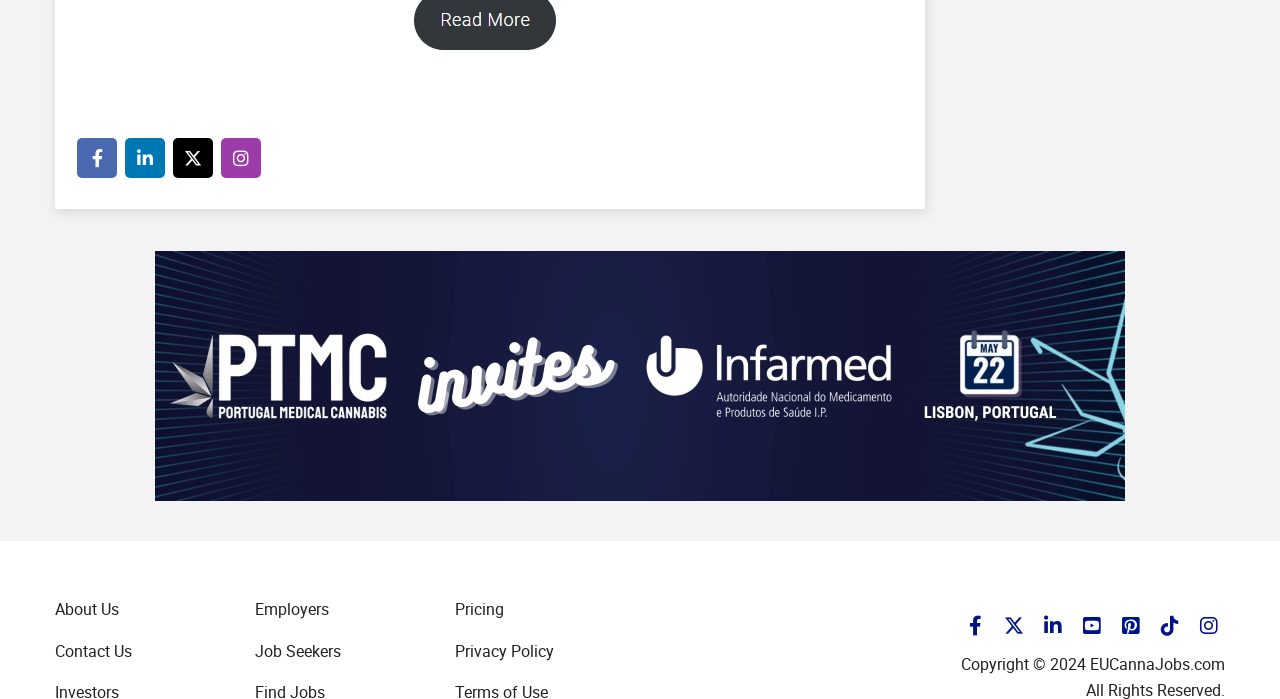Find the bounding box coordinates for the HTML element specified by: "title="Follow Us on TikTok"".

[0.901, 0.876, 0.931, 0.914]